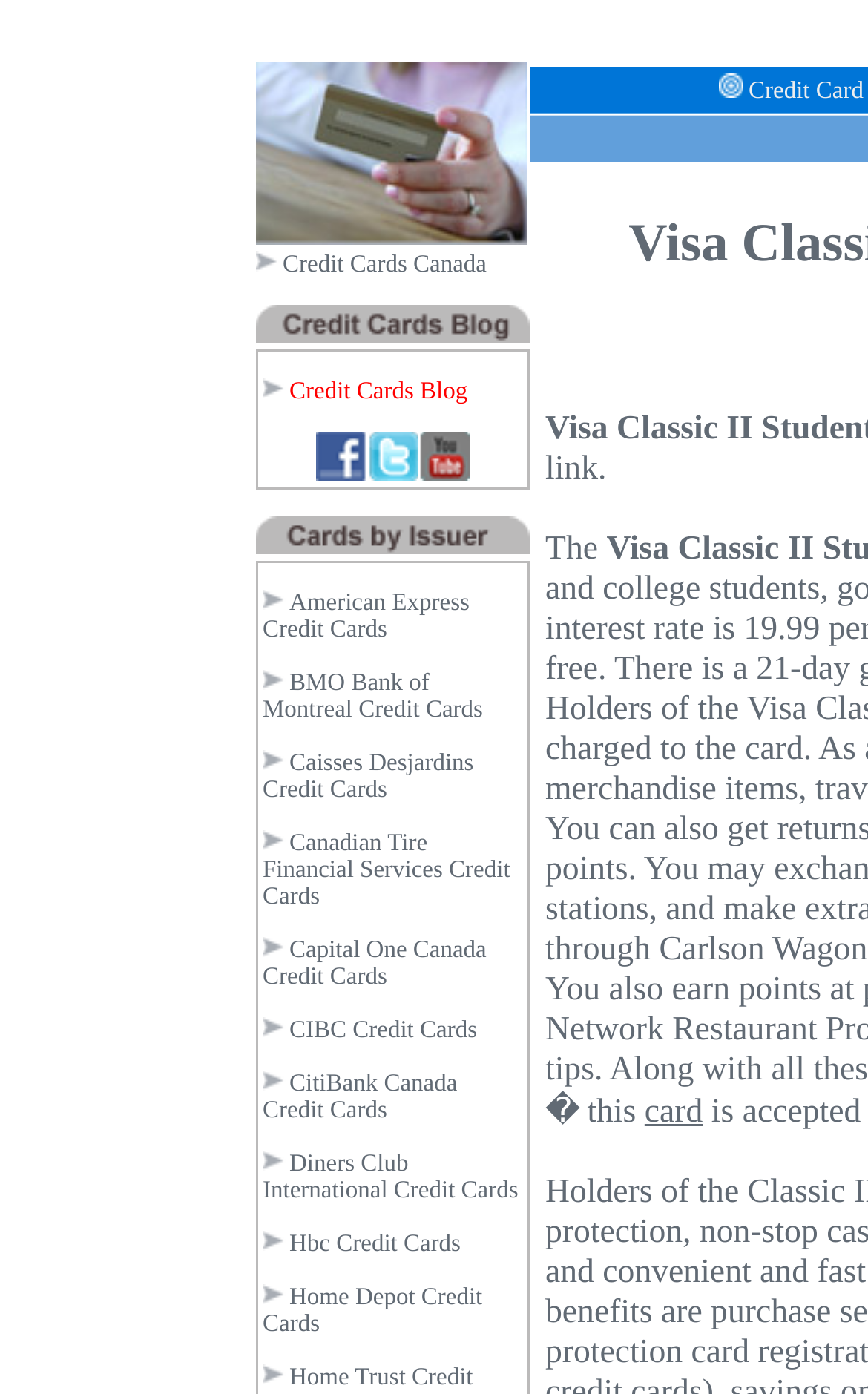Identify the bounding box coordinates of the specific part of the webpage to click to complete this instruction: "Click the 'Credit Cards Blog' link".

[0.333, 0.271, 0.539, 0.291]